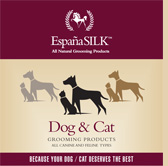What is the significance of the silhouetted dog and cat figures?
Based on the screenshot, give a detailed explanation to answer the question.

The caption explains that the silhouetted dog and cat figures in various colors are creatively arranged in the center of the design, and they symbolize the brand's commitment to quality and care for all canine and feline types, indicating that the brand prioritizes the well-being of pets.